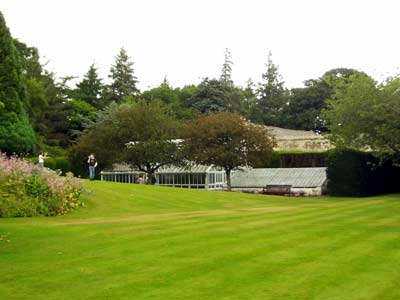Who designed the gardens?
Provide a well-explained and detailed answer to the question.

The caption states that the gardens were established by Percy Cane in the mid-20th century, indicating that he was the designer of the gardens.